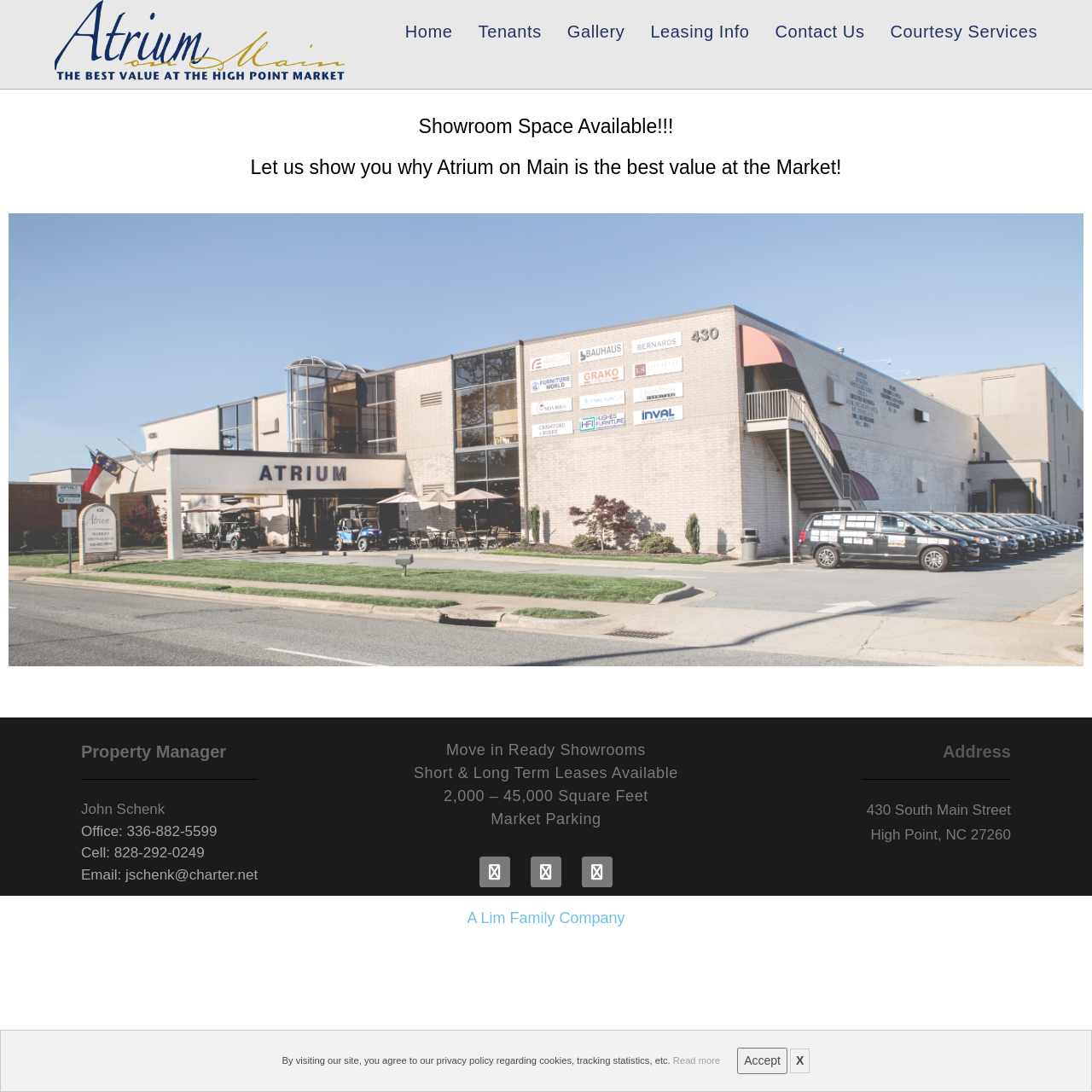Locate the bounding box coordinates of the element that needs to be clicked to carry out the instruction: "Go to Home". The coordinates should be given as four float numbers ranging from 0 to 1, i.e., [left, top, right, bottom].

[0.359, 0.0, 0.426, 0.058]